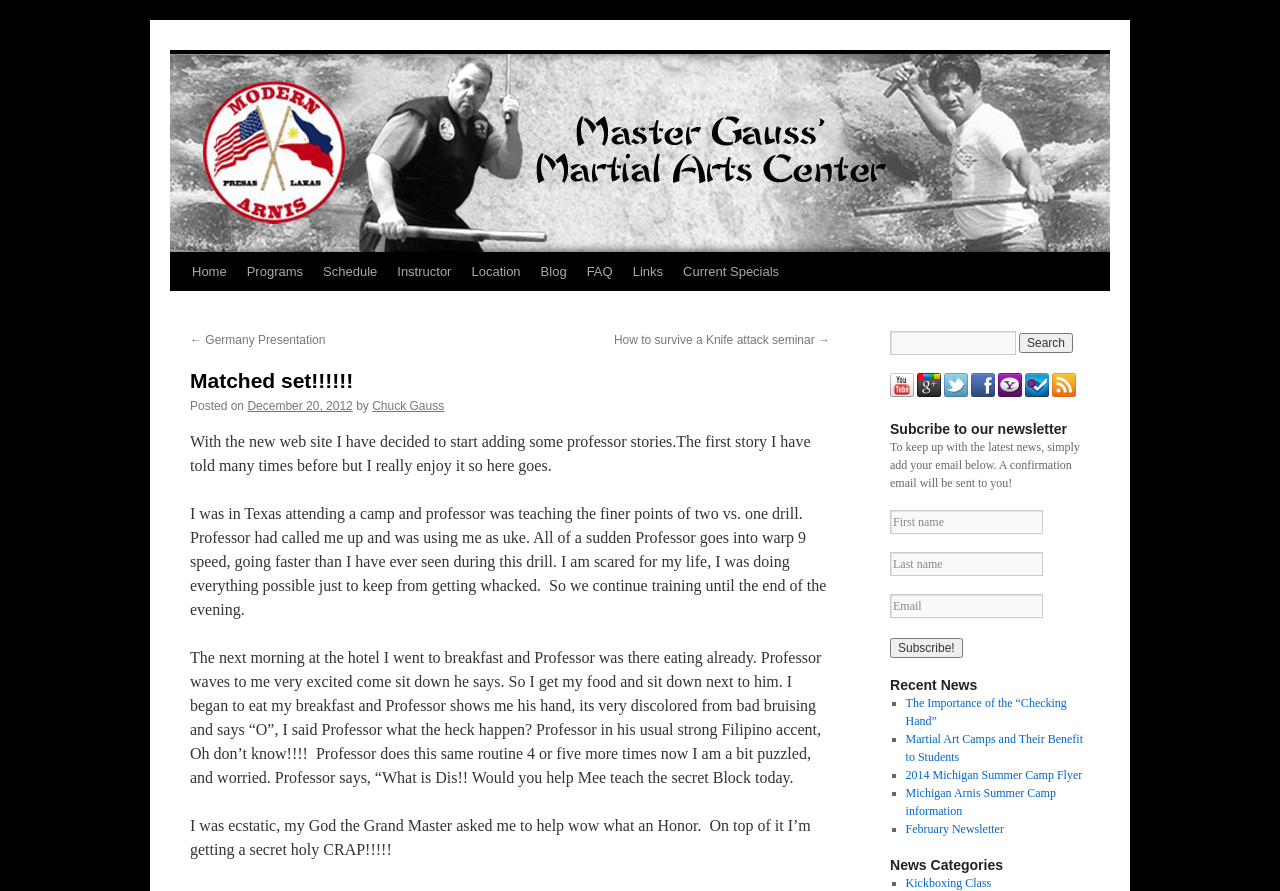Determine the coordinates of the bounding box for the clickable area needed to execute this instruction: "Search for something".

[0.695, 0.371, 0.794, 0.398]